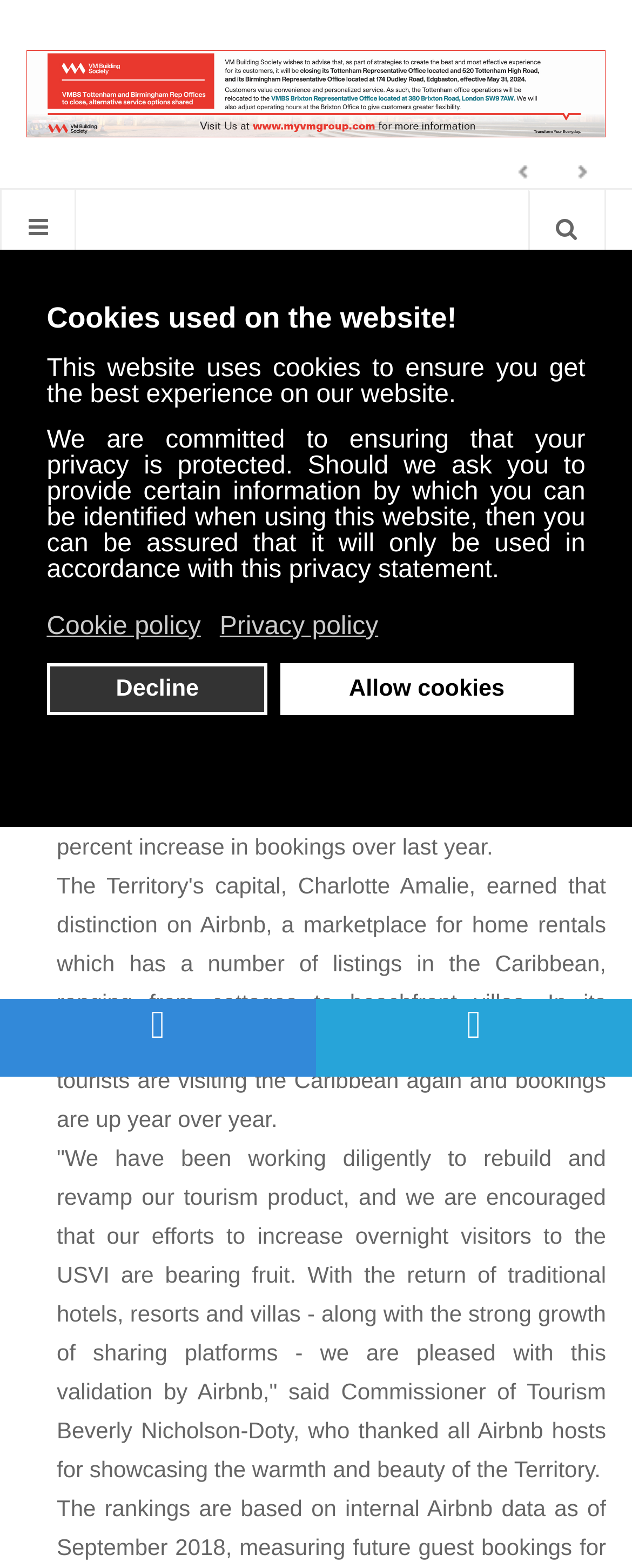Please specify the bounding box coordinates in the format (top-left x, top-left y, bottom-right x, bottom-right y), with values ranging from 0 to 1. Identify the bounding box for the UI component described as follows: aria-label="serch" name="searchword" placeholder="Search ..."

[0.836, 0.121, 0.9, 0.17]